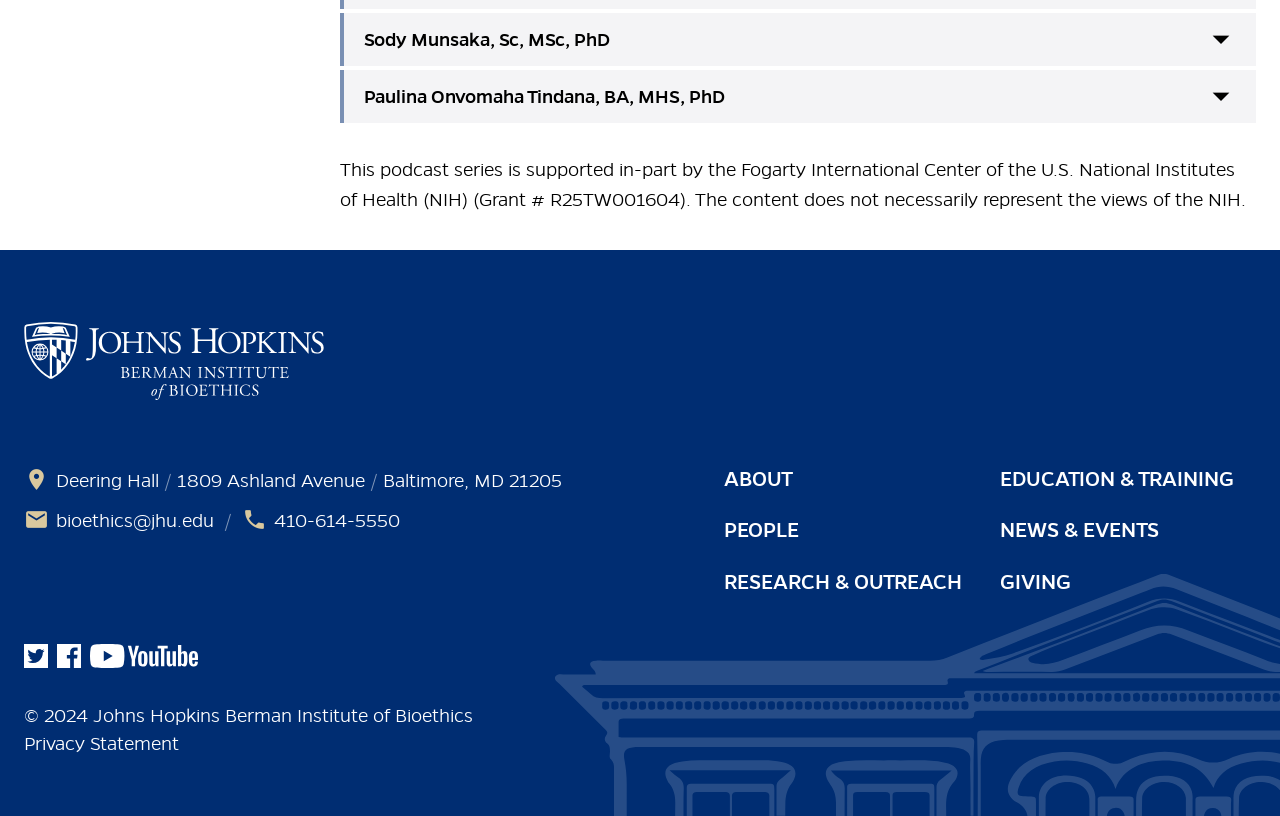Specify the bounding box coordinates of the area that needs to be clicked to achieve the following instruction: "Visit the Johns Hopkins Berman Institute of Bioethics website".

[0.019, 0.394, 0.253, 0.492]